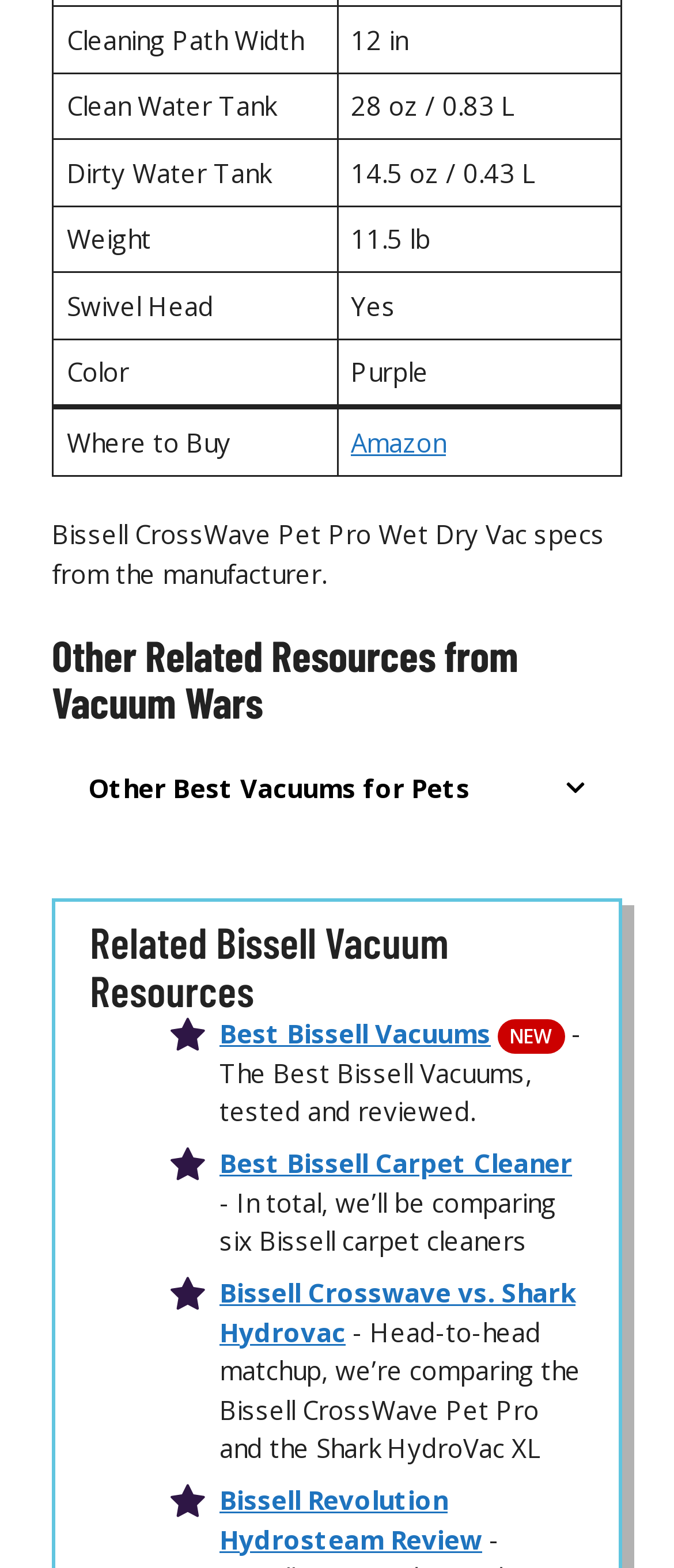Find the bounding box coordinates corresponding to the UI element with the description: "Best Vacuums For Pet Hair". The coordinates should be formatted as [left, top, right, bottom], with values as floats between 0 and 1.

[0.128, 0.555, 0.608, 0.577]